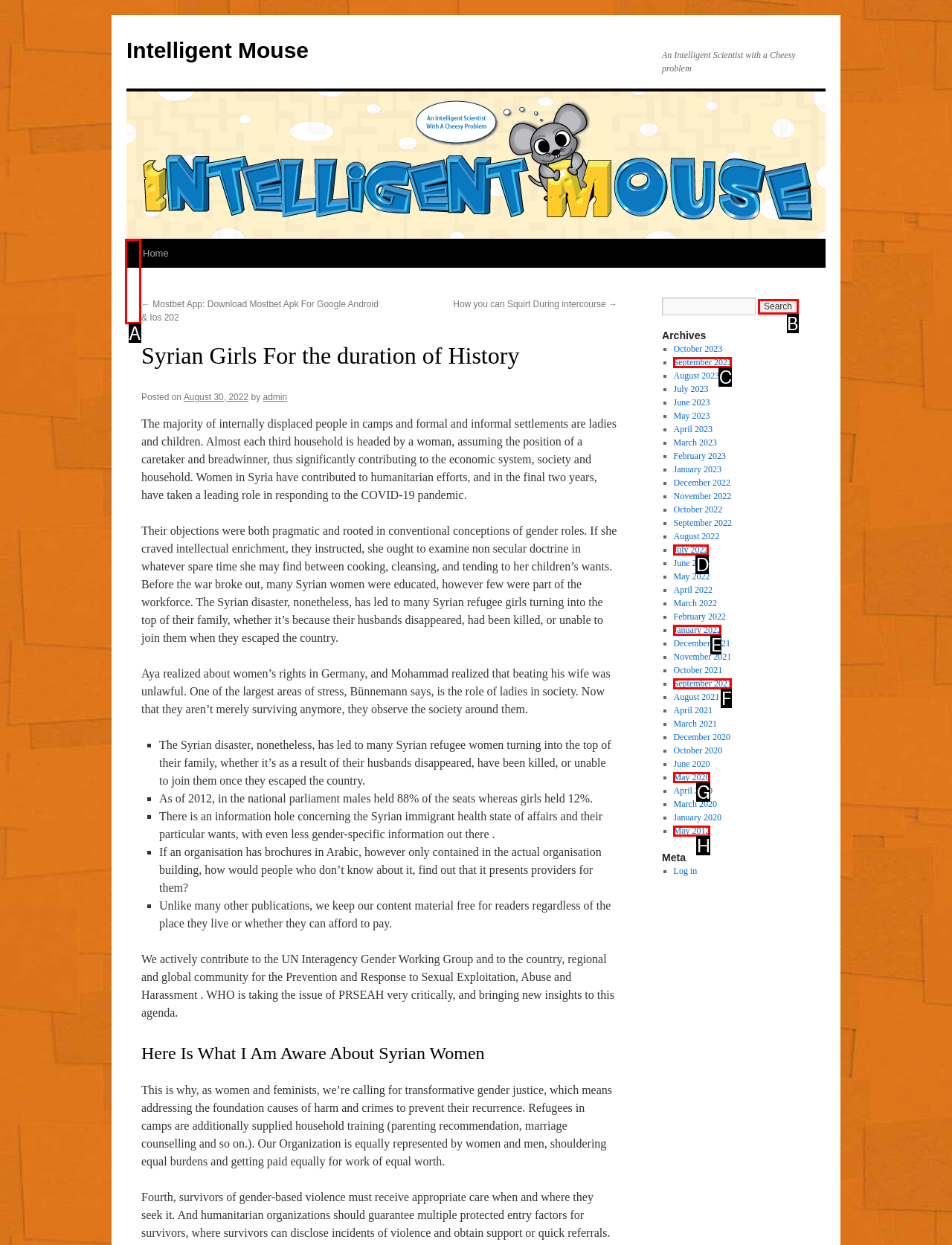Determine the letter of the element you should click to carry out the task: Click the 'Skip to content' link
Answer with the letter from the given choices.

A